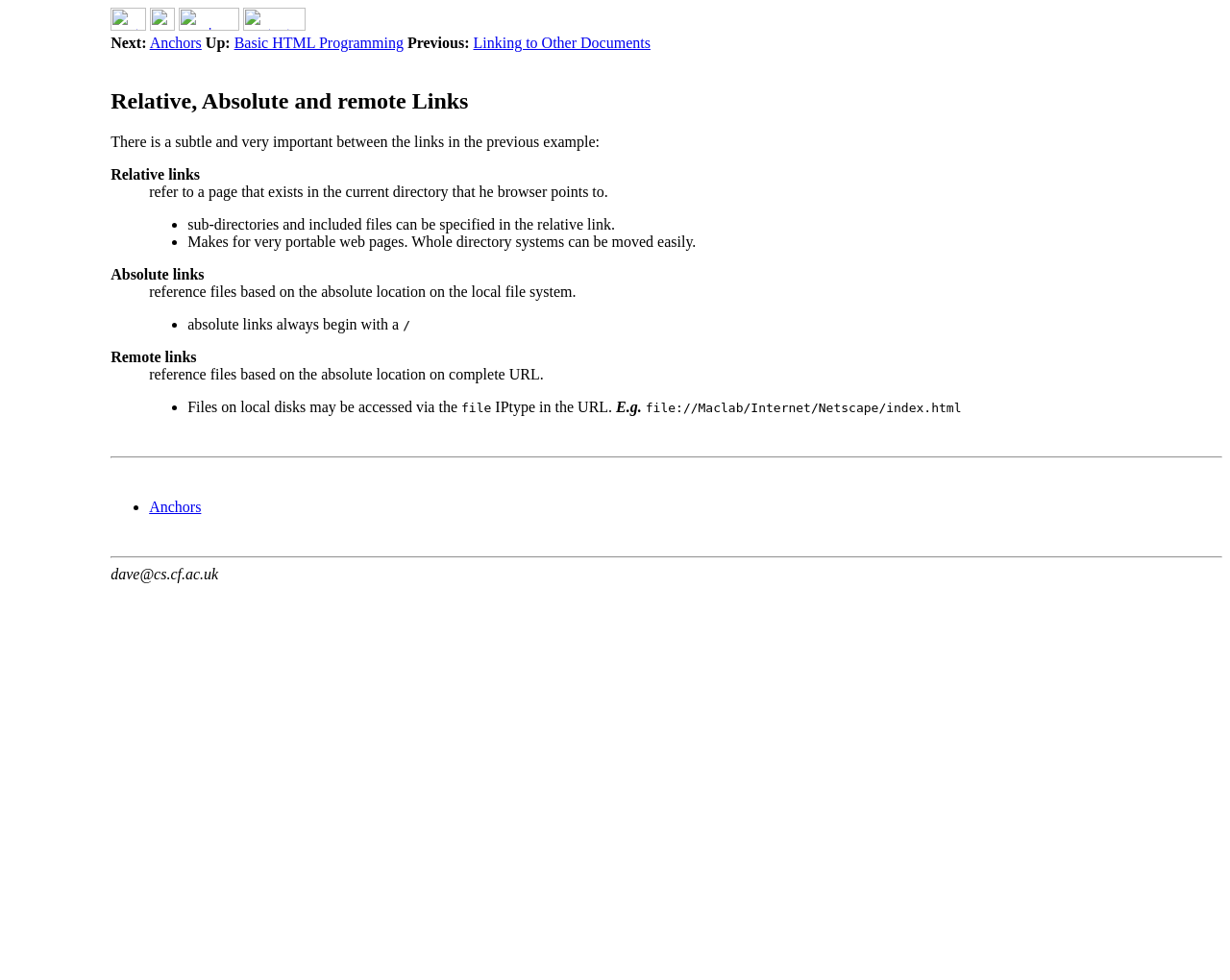Determine the coordinates of the bounding box for the clickable area needed to execute this instruction: "View Basic HTML Programming".

[0.19, 0.035, 0.328, 0.052]